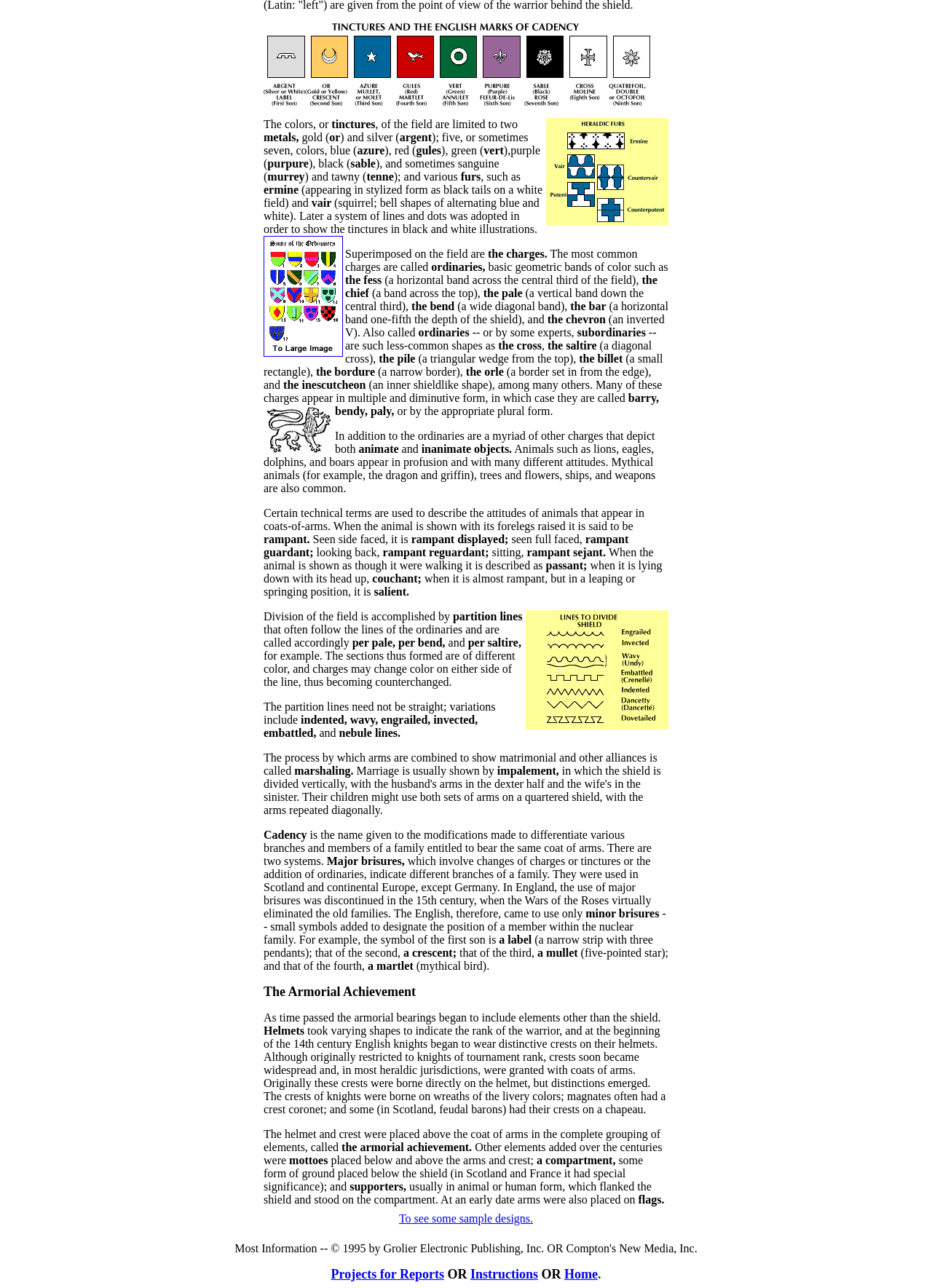Using the description "Term Dates 2023", predict the bounding box of the relevant HTML element.

None